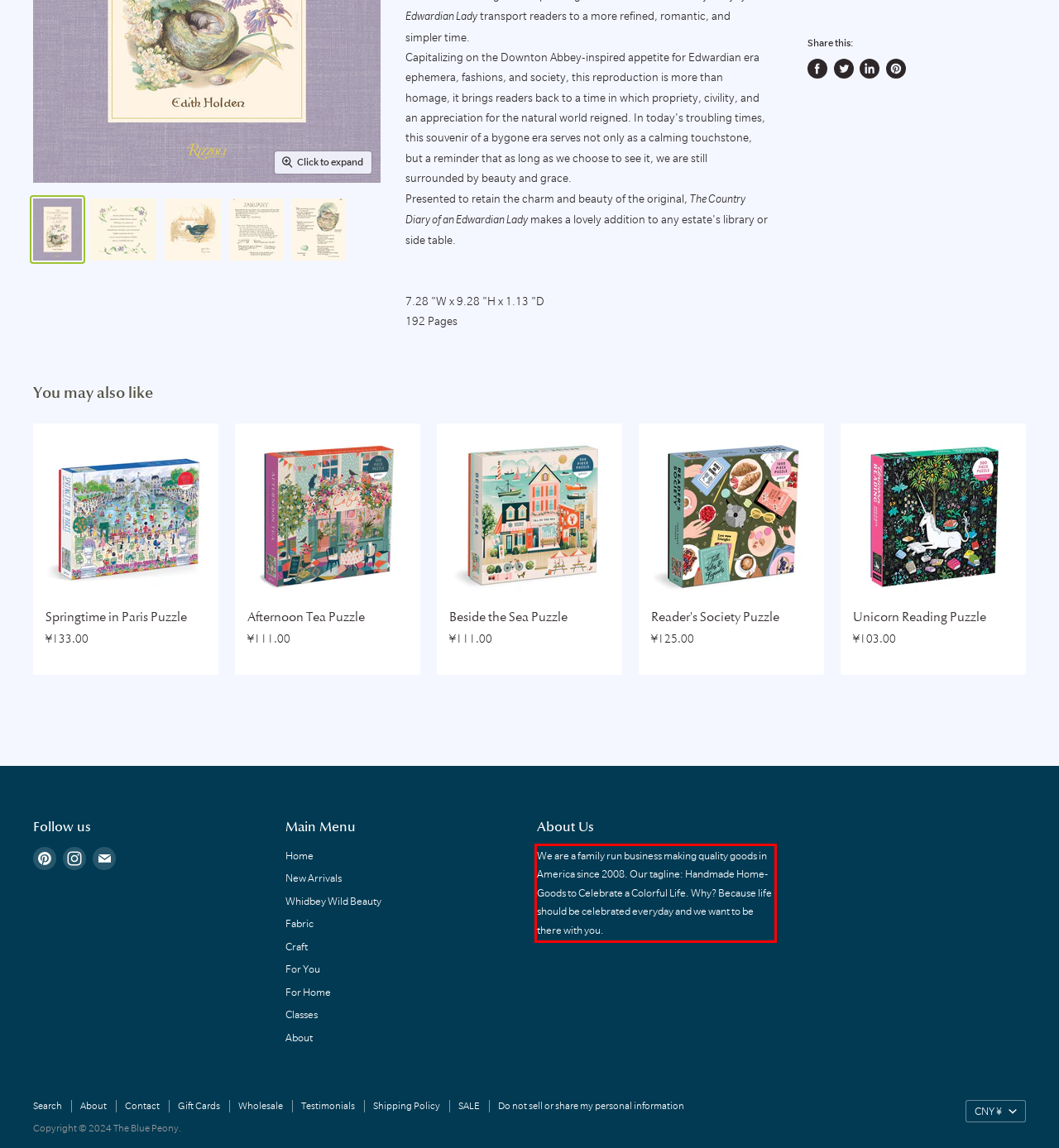Observe the screenshot of the webpage, locate the red bounding box, and extract the text content within it.

We are a family run business making quality goods in America since 2008. Our tagline: Handmade Home-Goods to Celebrate a Colorful Life. Why? Because life should be celebrated everyday and we want to be there with you.